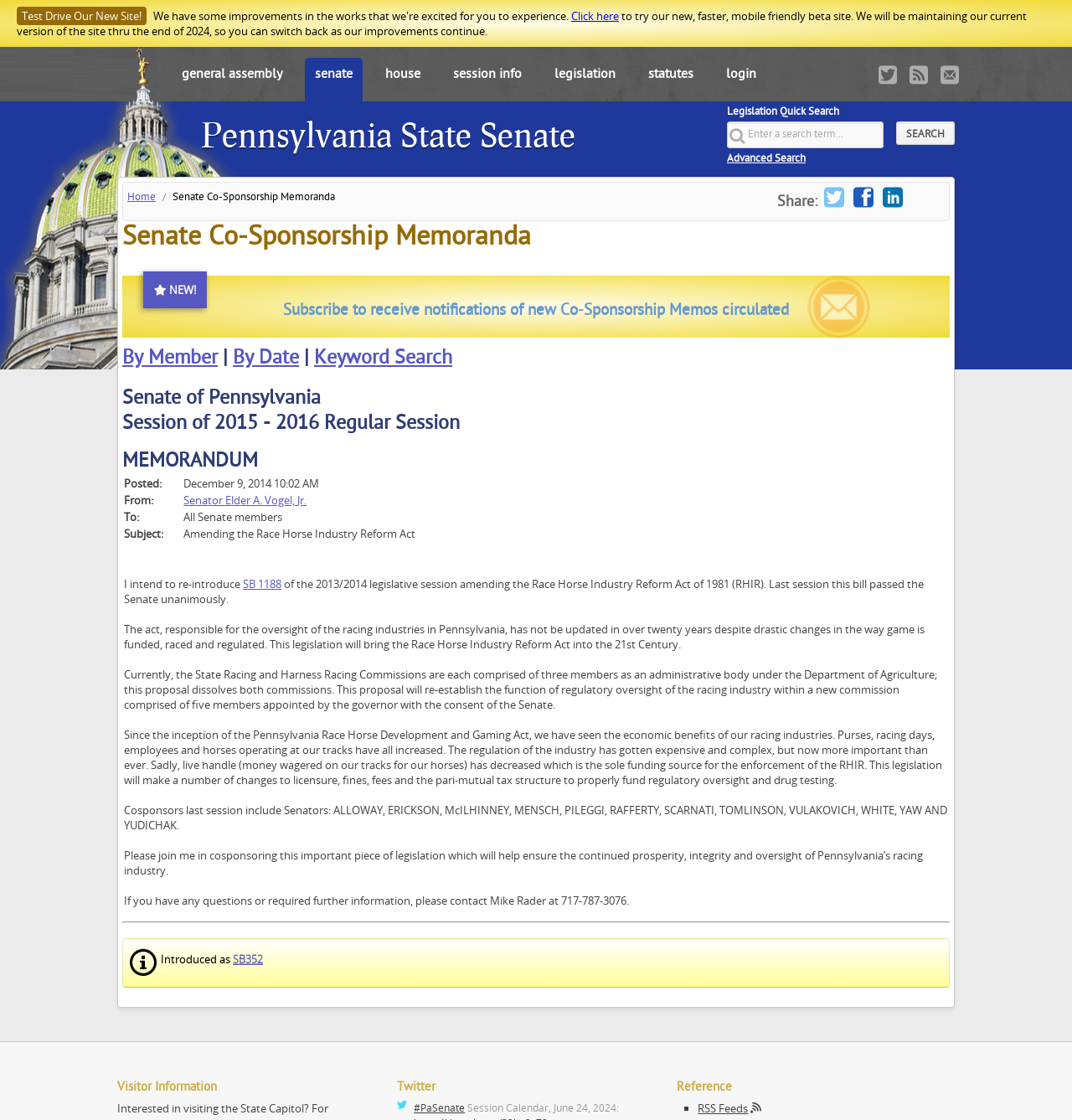Could you specify the bounding box coordinates for the clickable section to complete the following instruction: "Search by member"?

[0.114, 0.309, 0.203, 0.331]